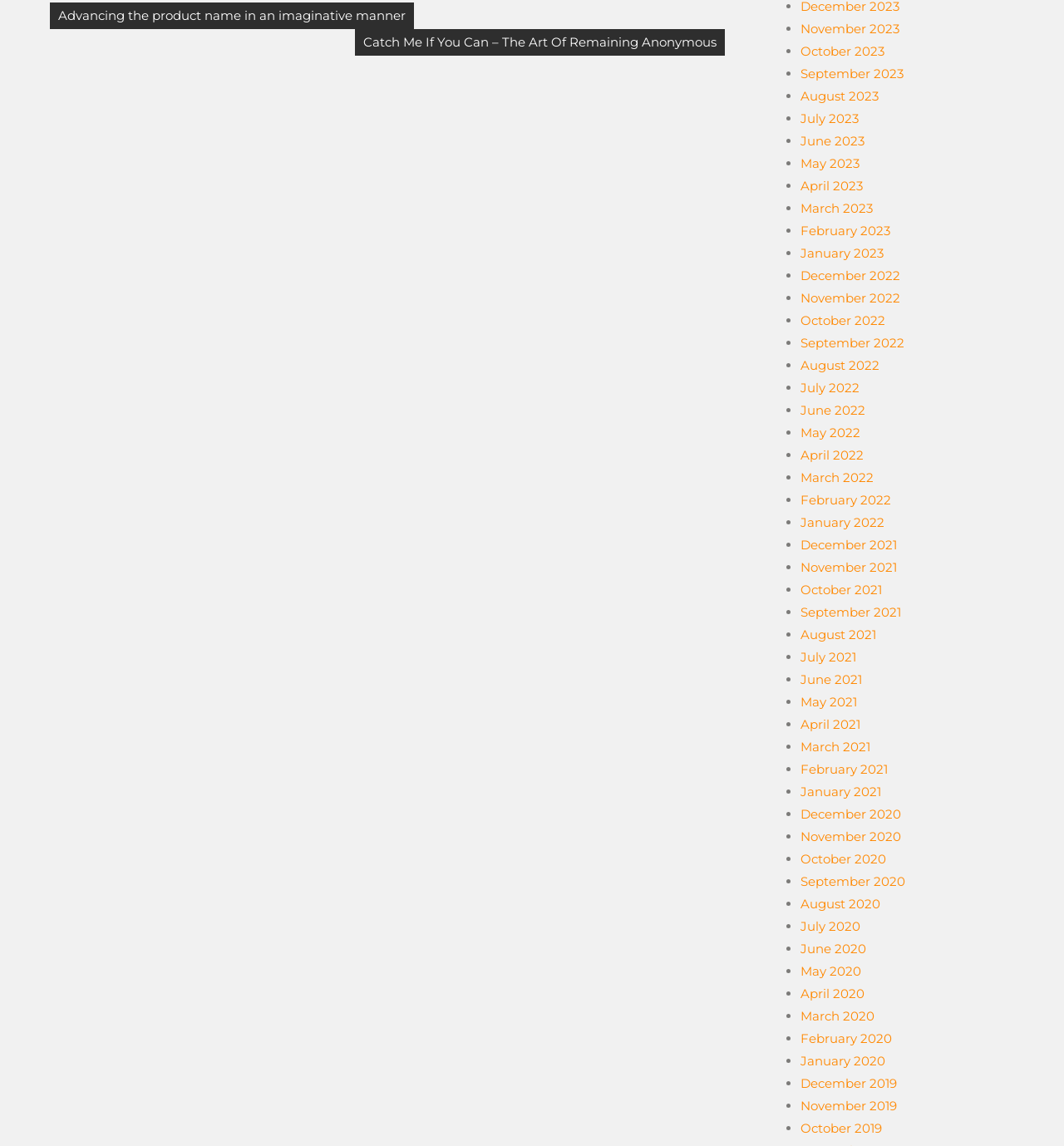Determine the bounding box coordinates of the element's region needed to click to follow the instruction: "View posts from November 2023". Provide these coordinates as four float numbers between 0 and 1, formatted as [left, top, right, bottom].

[0.752, 0.018, 0.845, 0.032]